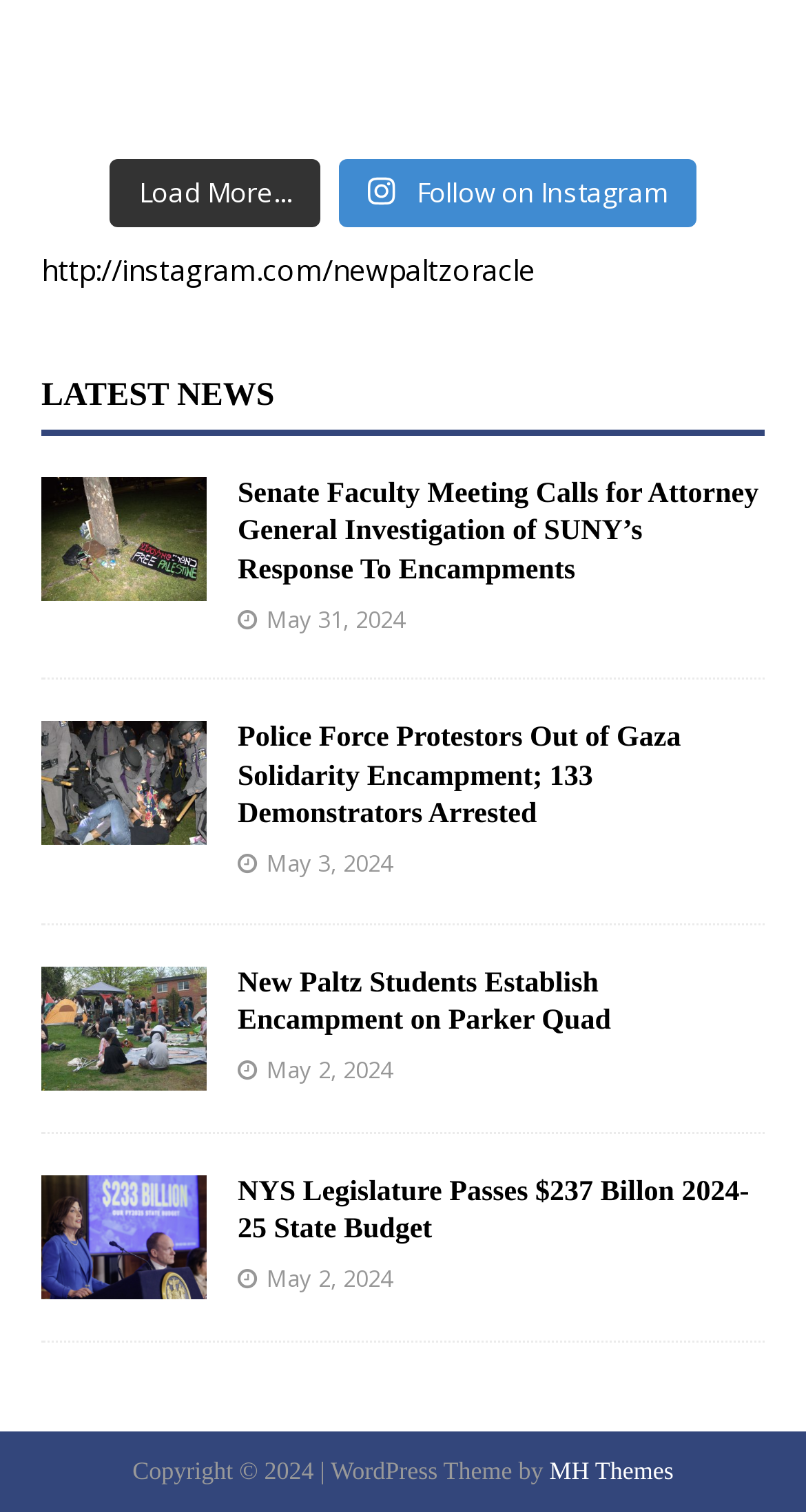Pinpoint the bounding box coordinates of the element to be clicked to execute the instruction: "Load more news".

[0.137, 0.105, 0.399, 0.15]